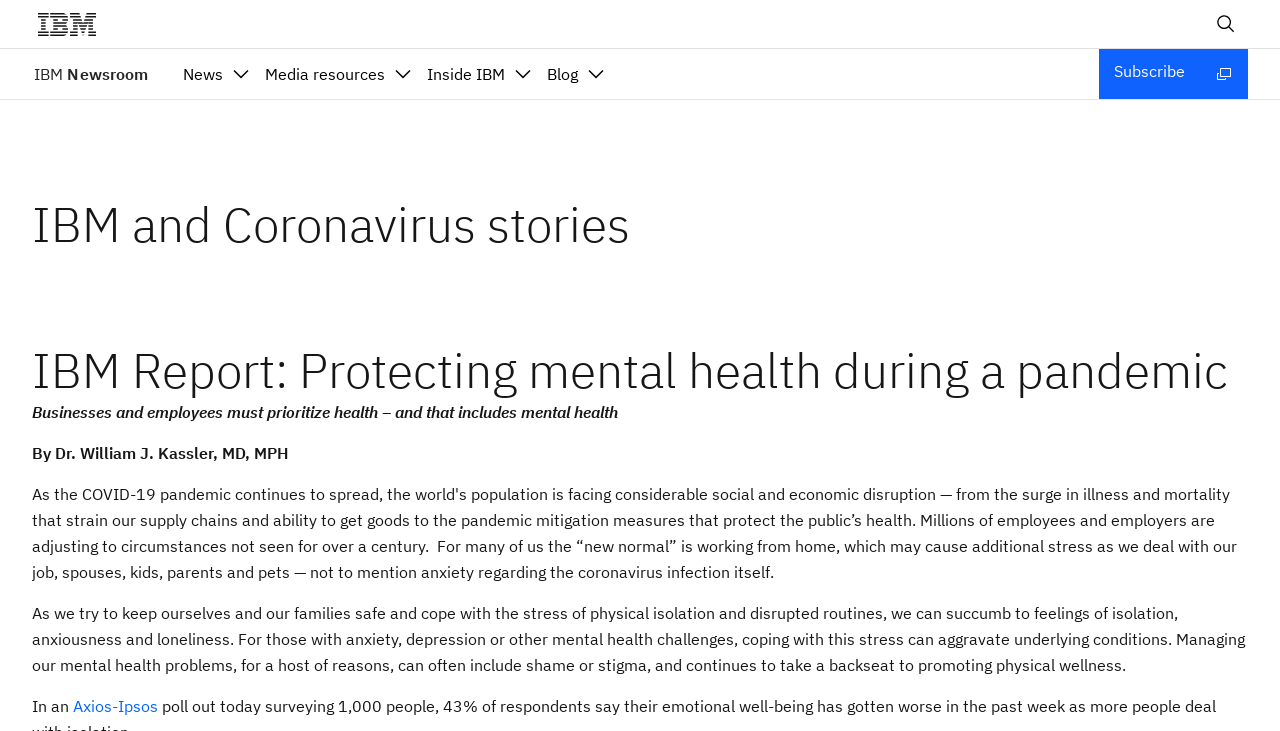Look at the image and answer the question in detail:
What is the topic of the webpage?

Based on the webpage's title and content, it is clear that the topic of the webpage is related to IBM's response or actions regarding the Coronavirus pandemic.